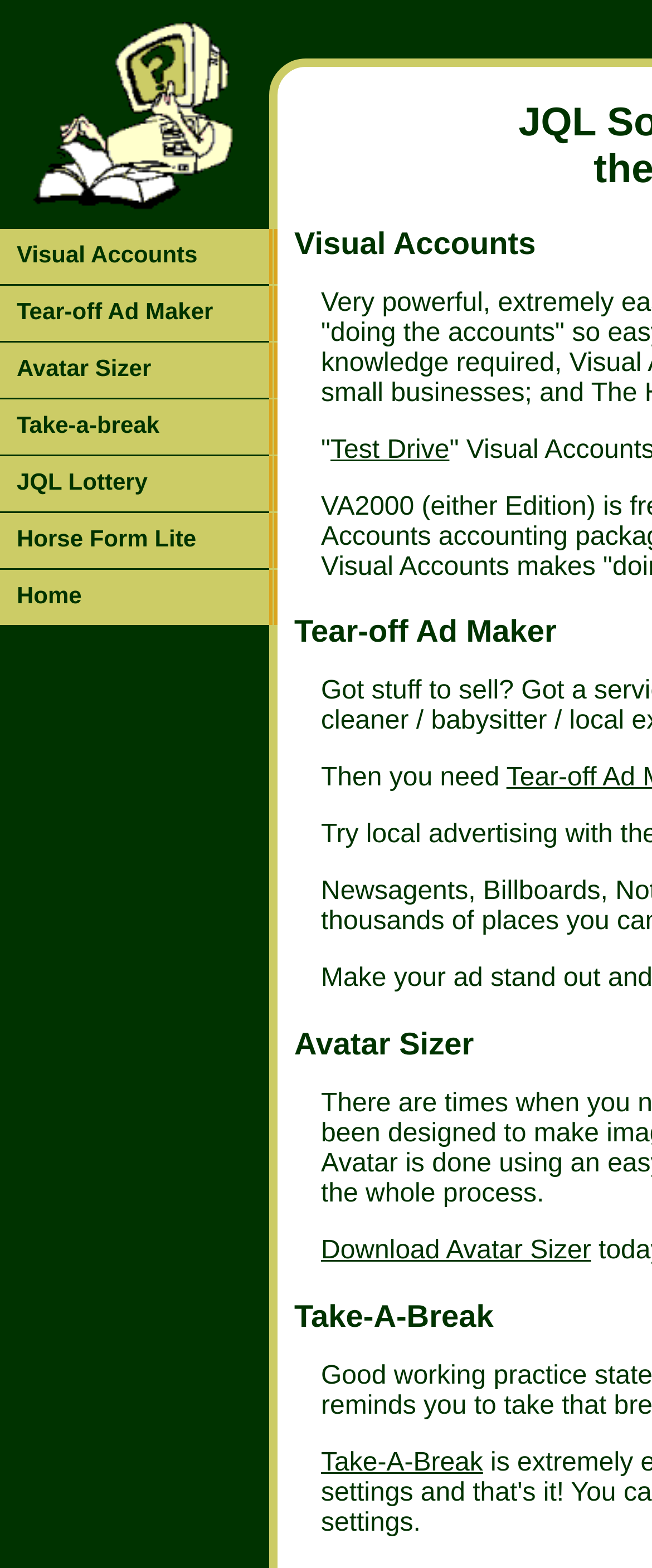From the screenshot, find the bounding box of the UI element matching this description: "Blogs & features". Supply the bounding box coordinates in the form [left, top, right, bottom], each a float between 0 and 1.

None